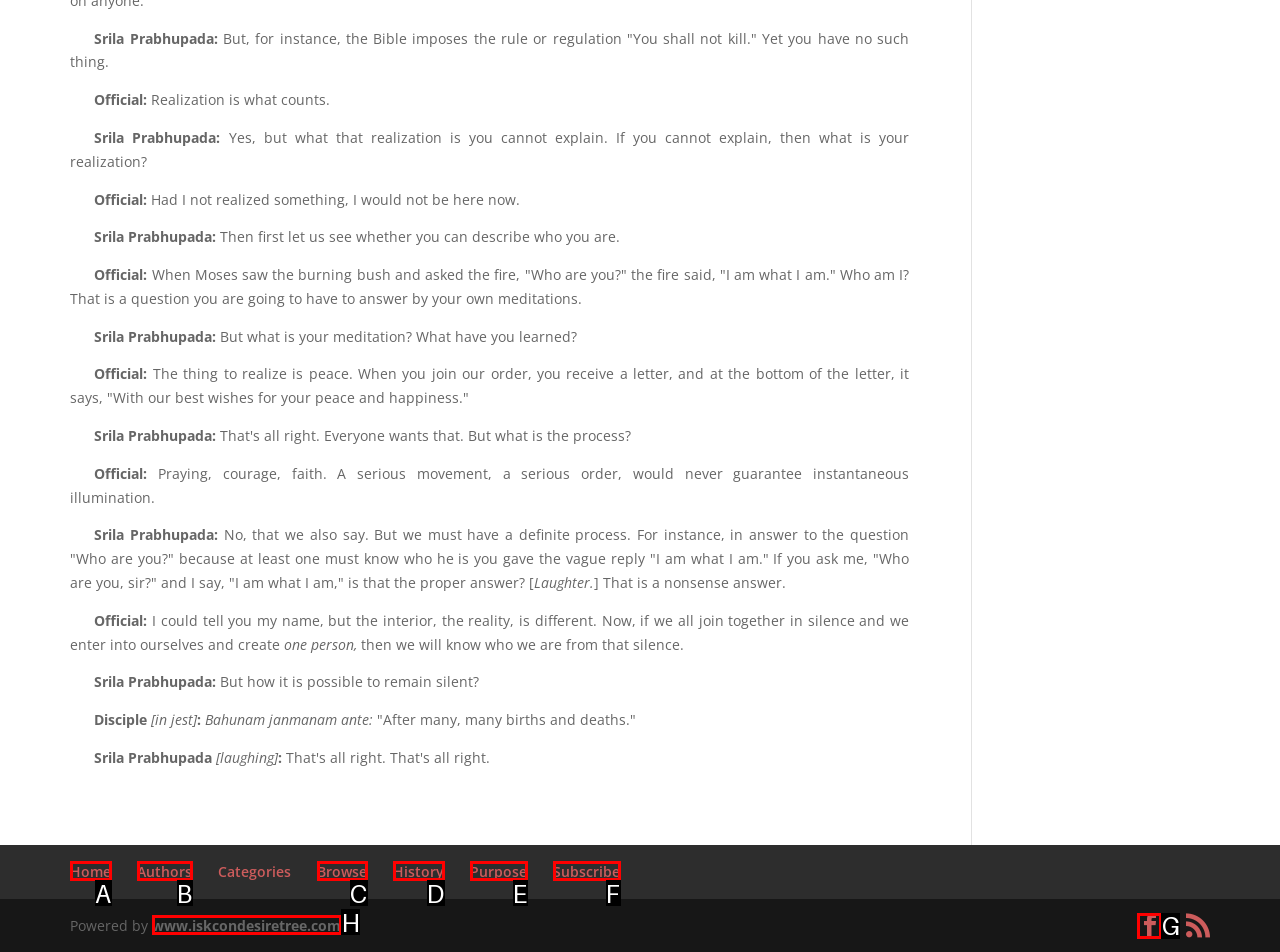Tell me which one HTML element I should click to complete the following task: Click on the 'Powered by' link
Answer with the option's letter from the given choices directly.

H